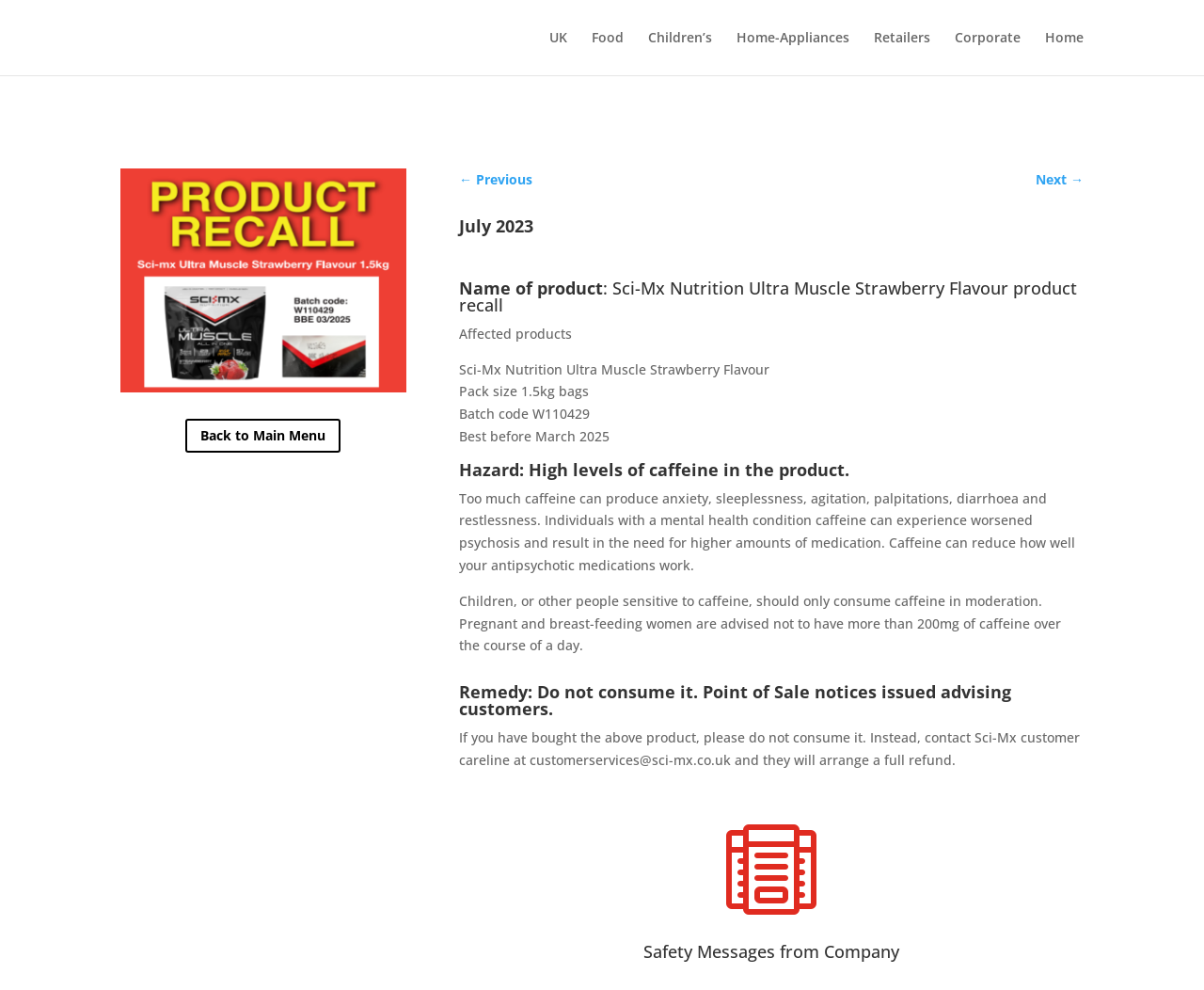What is the recalled product's flavor?
Based on the screenshot, answer the question with a single word or phrase.

Strawberry